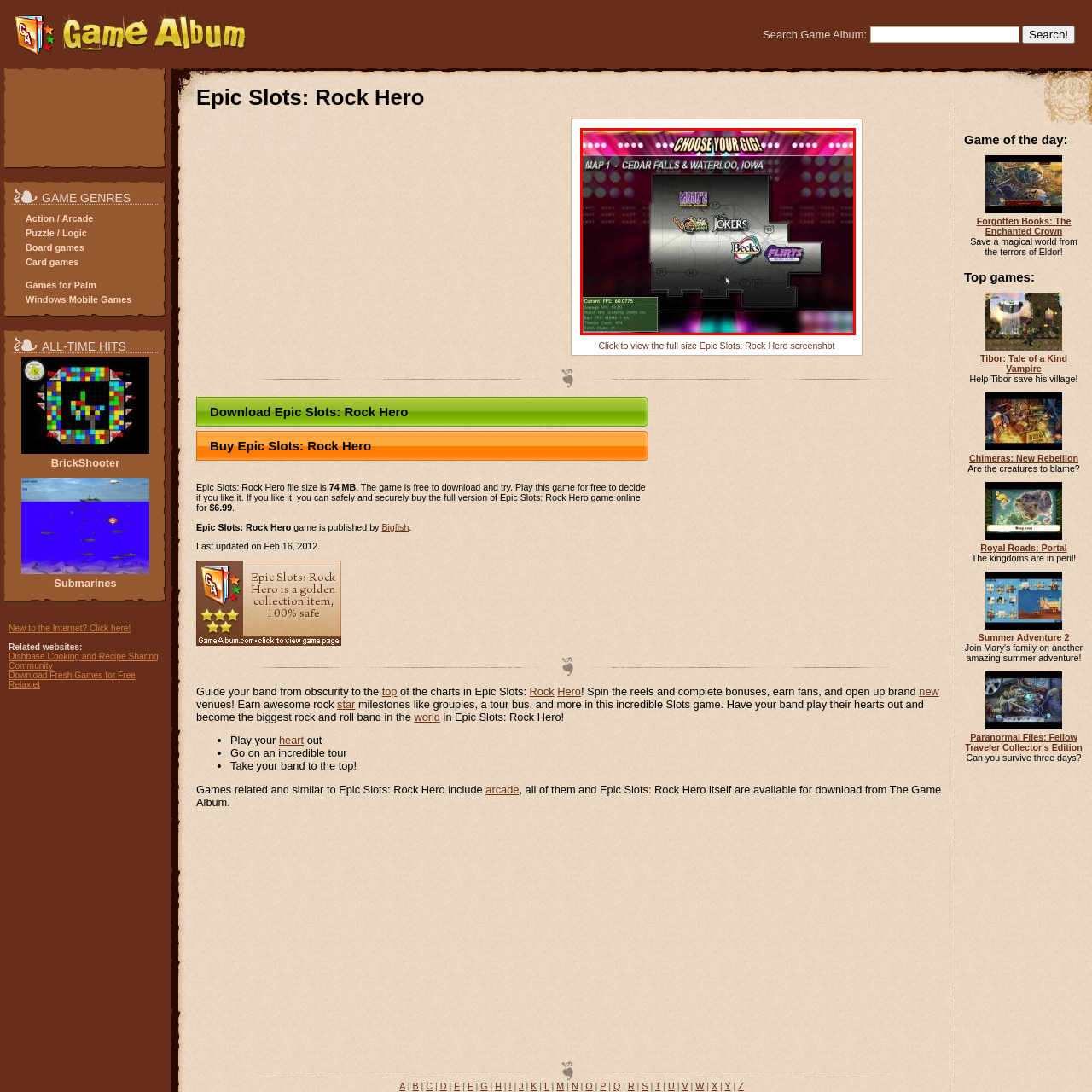Pay attention to the section of the image delineated by the white outline and provide a detailed response to the subsequent question, based on your observations: 
How many locations are highlighted on the map?

The map labeled 'MAP 1 - CEDAR FALLS & WATERLOO, IOWA' highlights four specific locations, including 'Marty's', 'Jokers', 'Beck's', and 'Flirts', each represented by eye-catching logos.